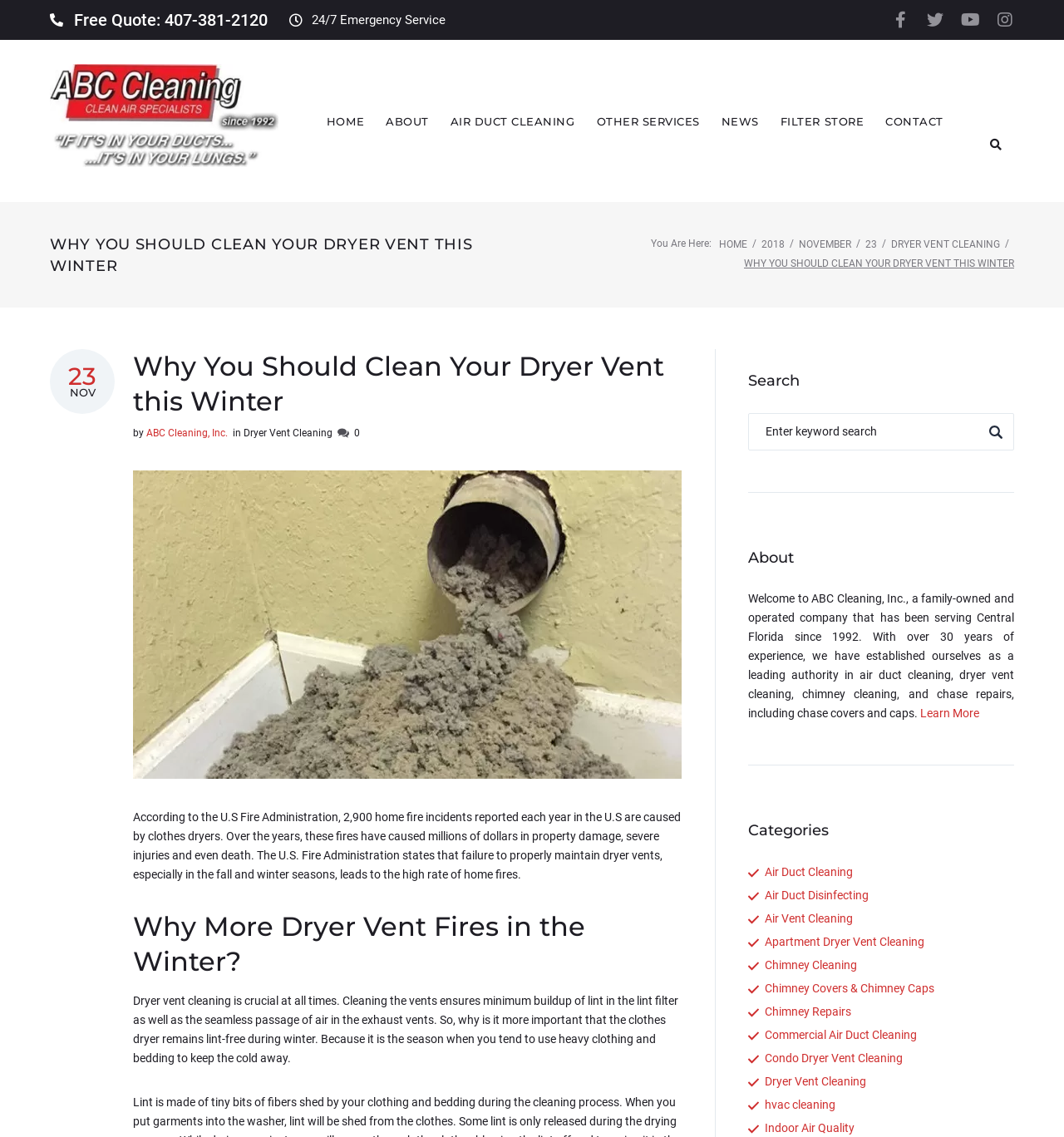What is the purpose of cleaning dryer vents?
Based on the screenshot, provide your answer in one word or phrase.

To prevent fires